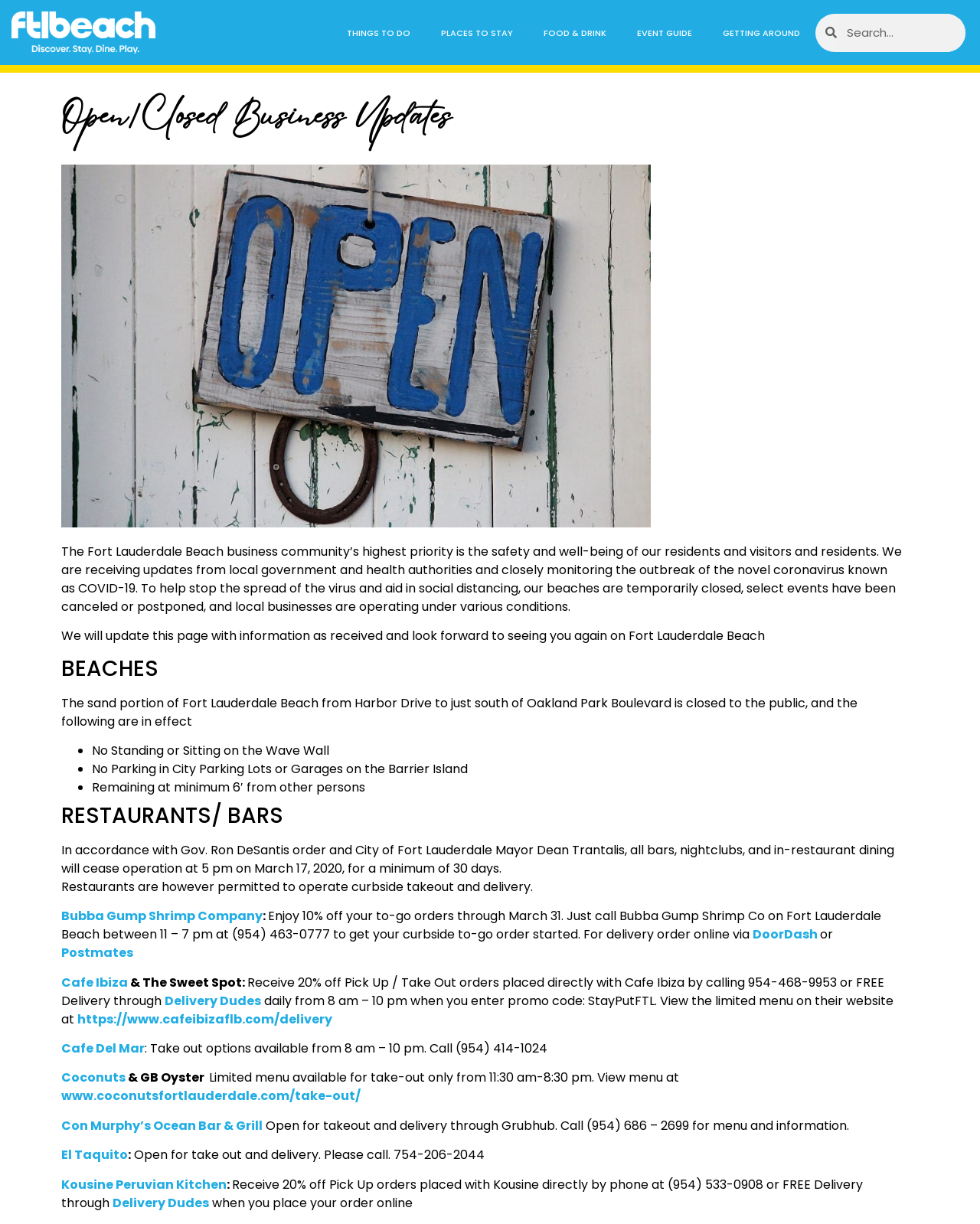Find the bounding box coordinates of the element to click in order to complete this instruction: "Search for something". The bounding box coordinates must be four float numbers between 0 and 1, denoted as [left, top, right, bottom].

[0.832, 0.011, 0.985, 0.042]